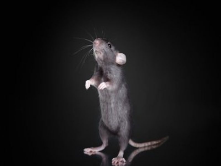What is the likely topic of the article featuring this image?
Please answer the question with a detailed and comprehensive explanation.

The answer can be deduced by analyzing the caption's mention of the article's title, 'Pest Control Innovations for Rat Eradication', which indicates that the article is likely discussing strategies for managing rat populations and their impact on environments.